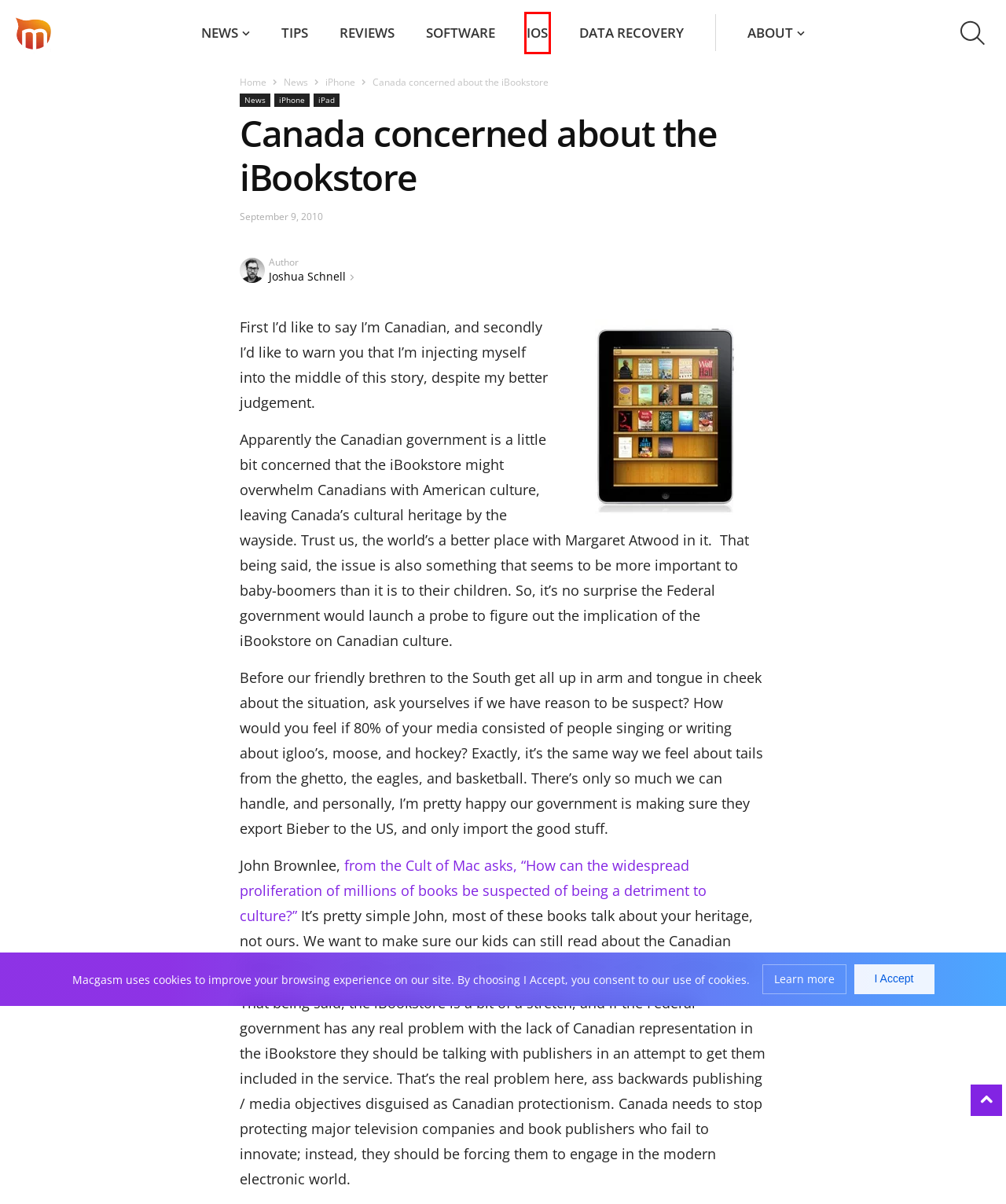Examine the screenshot of the webpage, which includes a red bounding box around an element. Choose the best matching webpage description for the page that will be displayed after clicking the element inside the red bounding box. Here are the candidates:
A. Software Archives - Page 1 of 5 - Macgasm
B. Macgasm - Tech News With An Apple Focus
C. Reviews Archives - Page 1 of 7 - Macgasm
D. Tips Archives - Page 1 of 36 - Macgasm
E. iOS Archives - Page 1 of 4 - Macgasm
F. Data Recovery Archives - Page 1 of 6 - Macgasm
G. Fearing Damage To "Cultural Heritage," Canadian Government Probing iBookstore | Cult of Mac
H. iPhone Archives - Page 1 of 187 - Macgasm

E